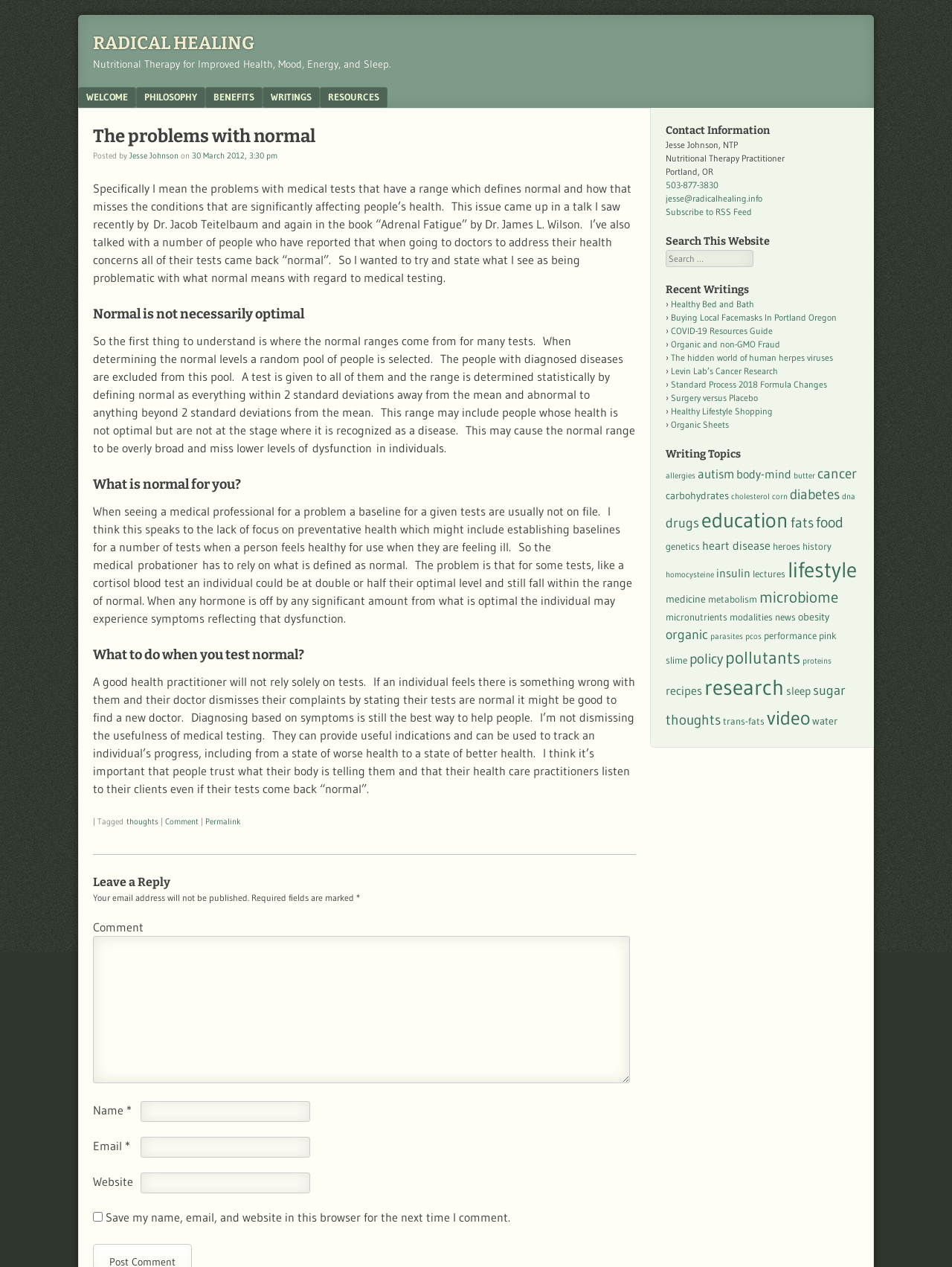Locate the bounding box coordinates of the element to click to perform the following action: 'Leave a reply to this article'. The coordinates should be given as four float values between 0 and 1, in the form of [left, top, right, bottom].

[0.098, 0.69, 0.668, 0.704]